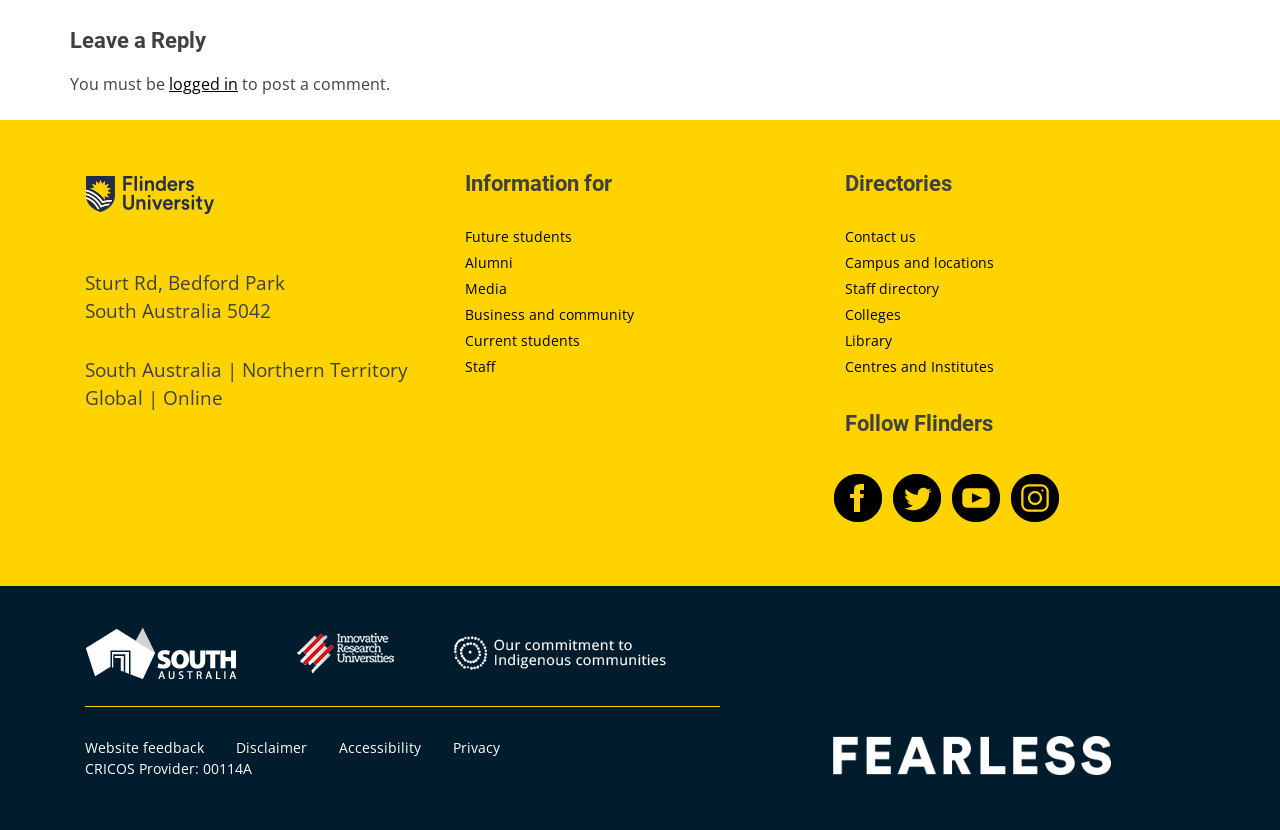What is the CRICOS provider number of the university?
Refer to the screenshot and respond with a concise word or phrase.

00114A